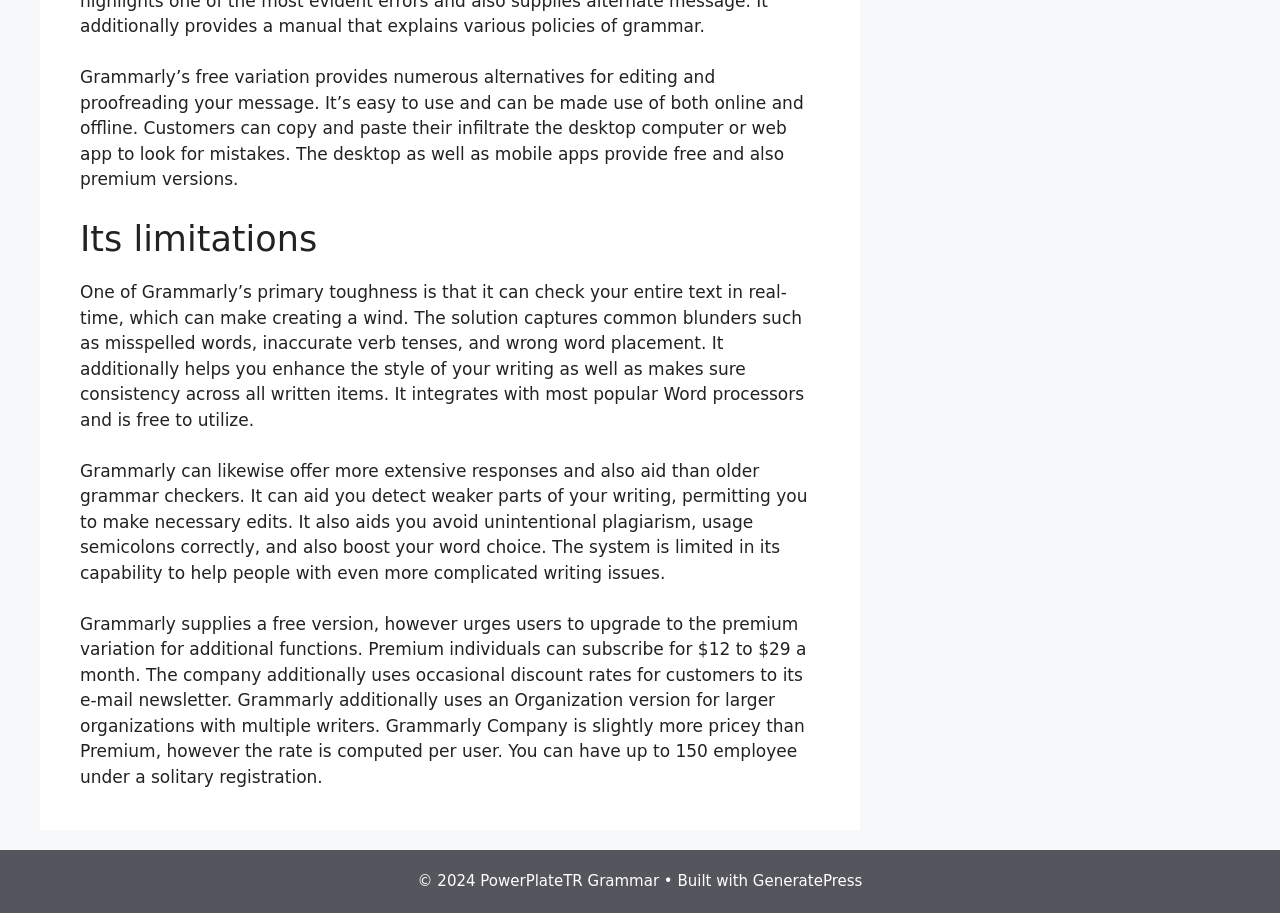What is the limitation of Grammarly's ability to help with writing issues?
Provide a detailed answer to the question, using the image to inform your response.

According to the webpage, Grammarly's system is limited in its ability to help people with more complicated writing issues. This is mentioned in the third paragraph of the webpage.